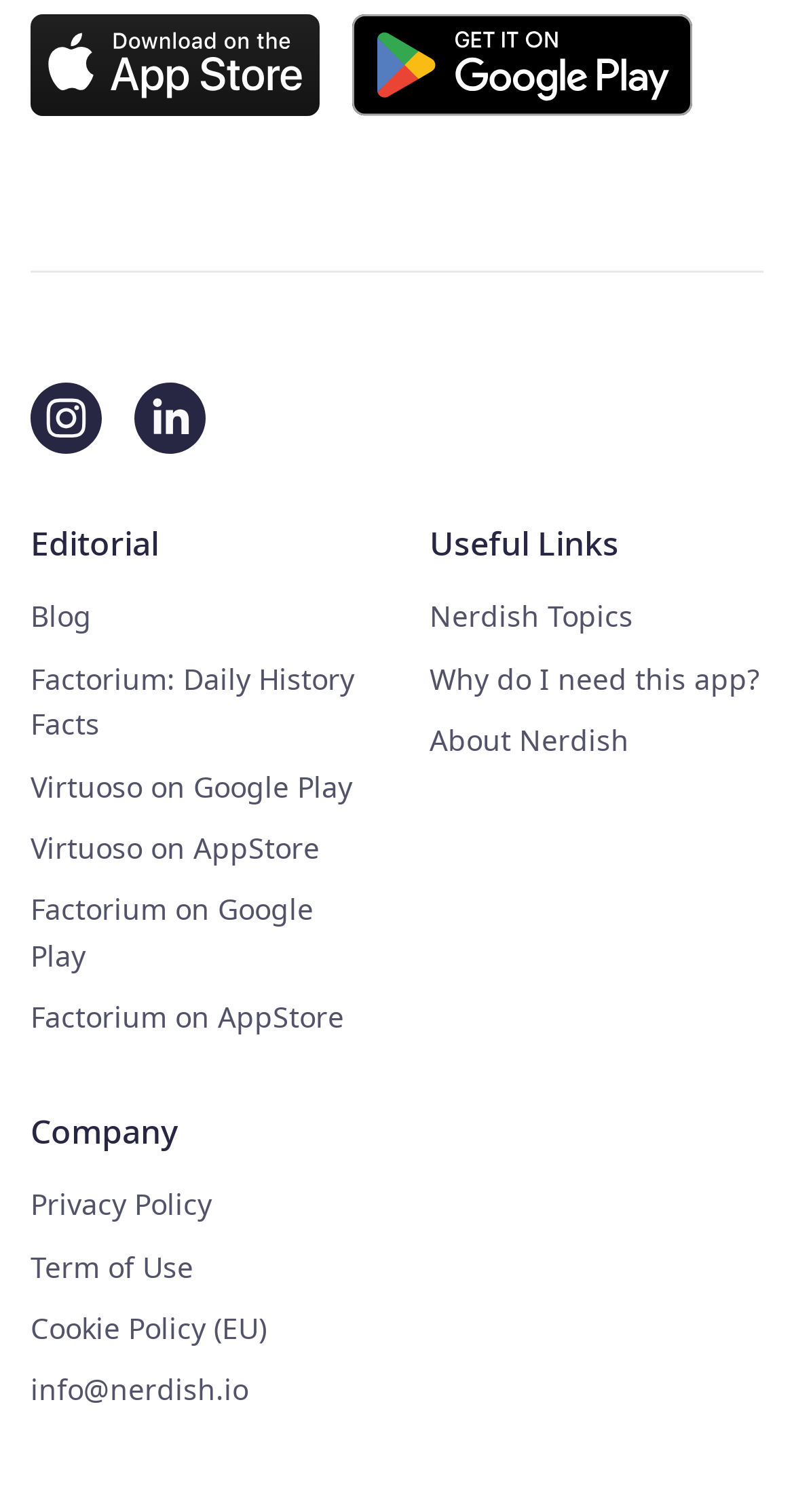Utilize the details in the image to give a detailed response to the question: How many links are there under 'Useful Links'?

I looked at the section with the heading 'Useful Links' and counted the number of links underneath it, finding three links with texts 'Nerdish Topics', 'Why do I need this app?', and 'About Nerdish'.